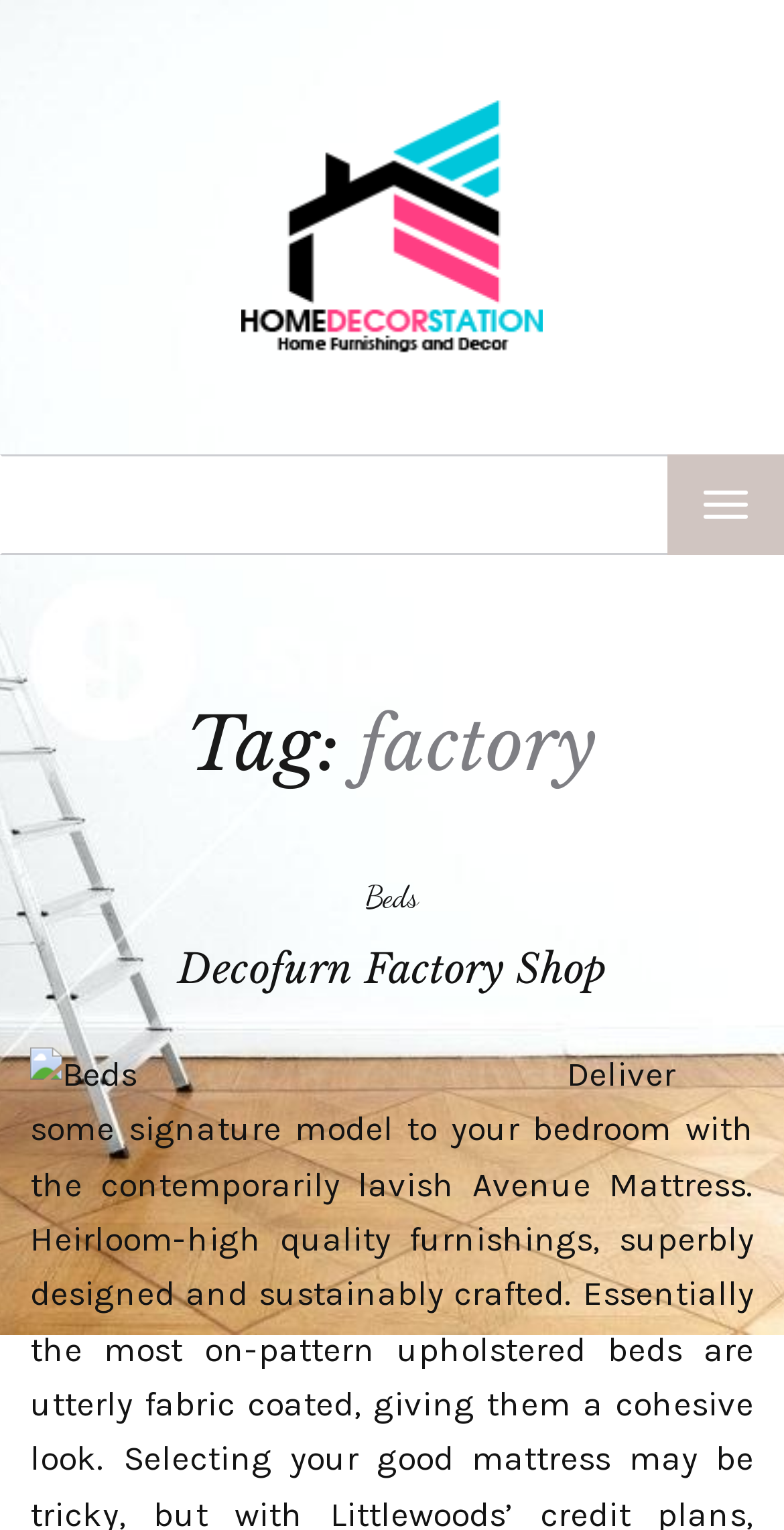What type of furniture is shown in the image?
Can you provide a detailed and comprehensive answer to the question?

I found the answer by looking at the image element that has an OCR text 'Beds' and is a child element of the HeaderAsNonLandmark element.